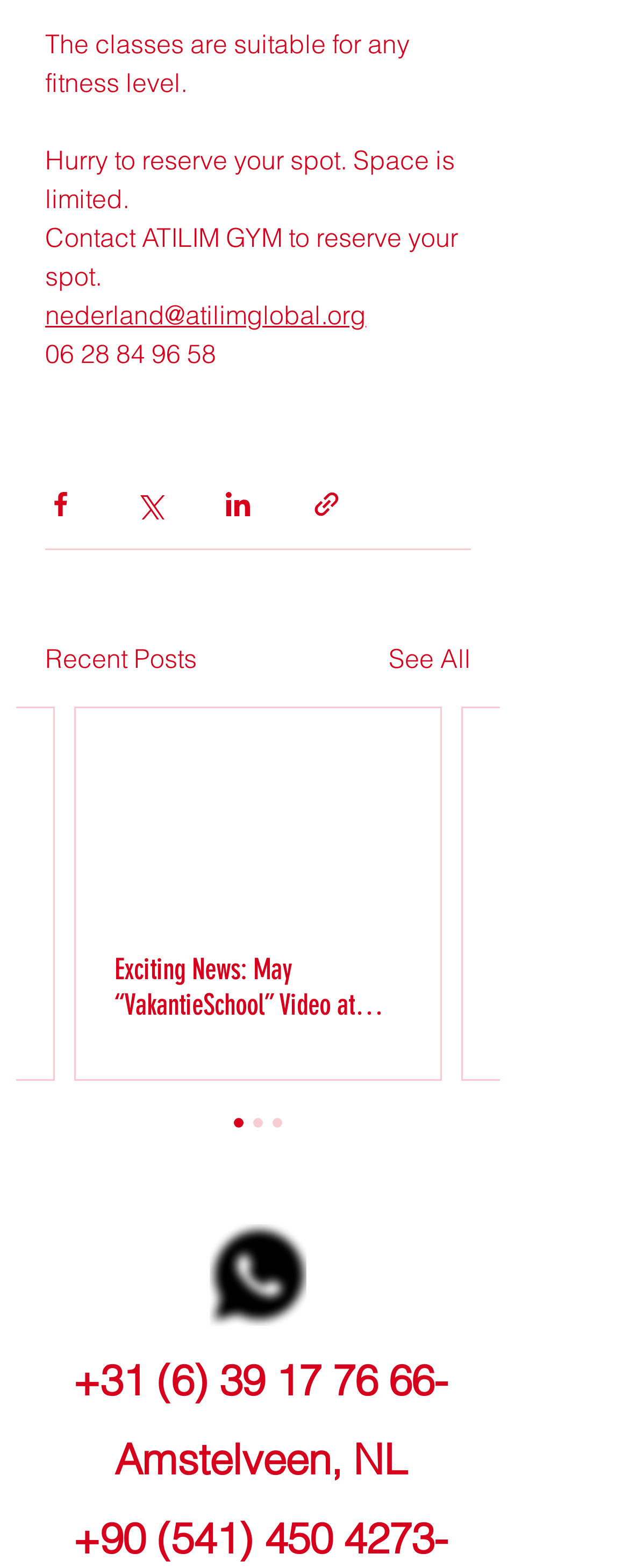Find the bounding box coordinates of the area to click in order to follow the instruction: "Call ATILIM GYM-Amstelveen".

[0.115, 0.864, 0.69, 0.897]